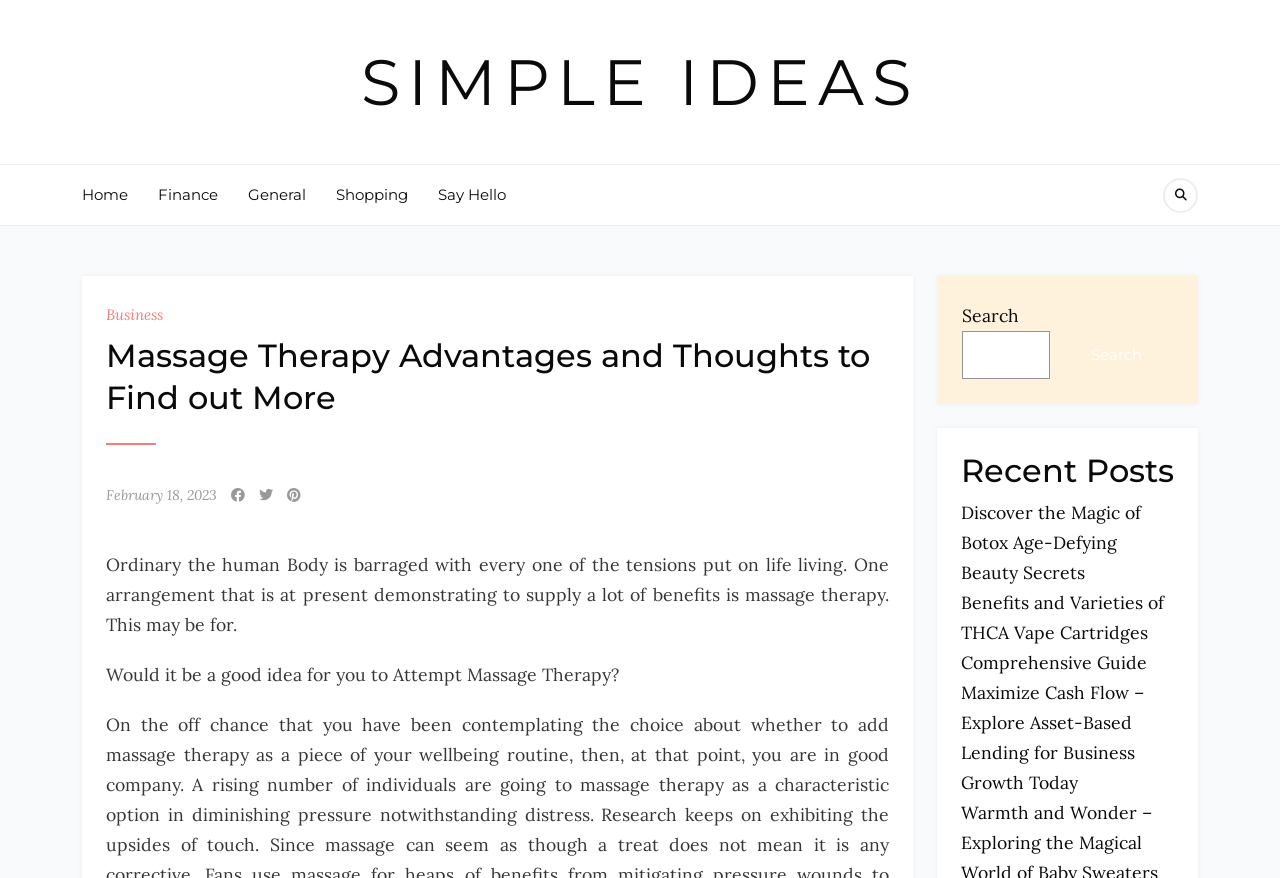Based on the visual content of the image, answer the question thoroughly: What are the social media links for?

The social media links, represented by icons '', '', and '', are located below the date of the article. These links are likely for sharing the article on different social media platforms.